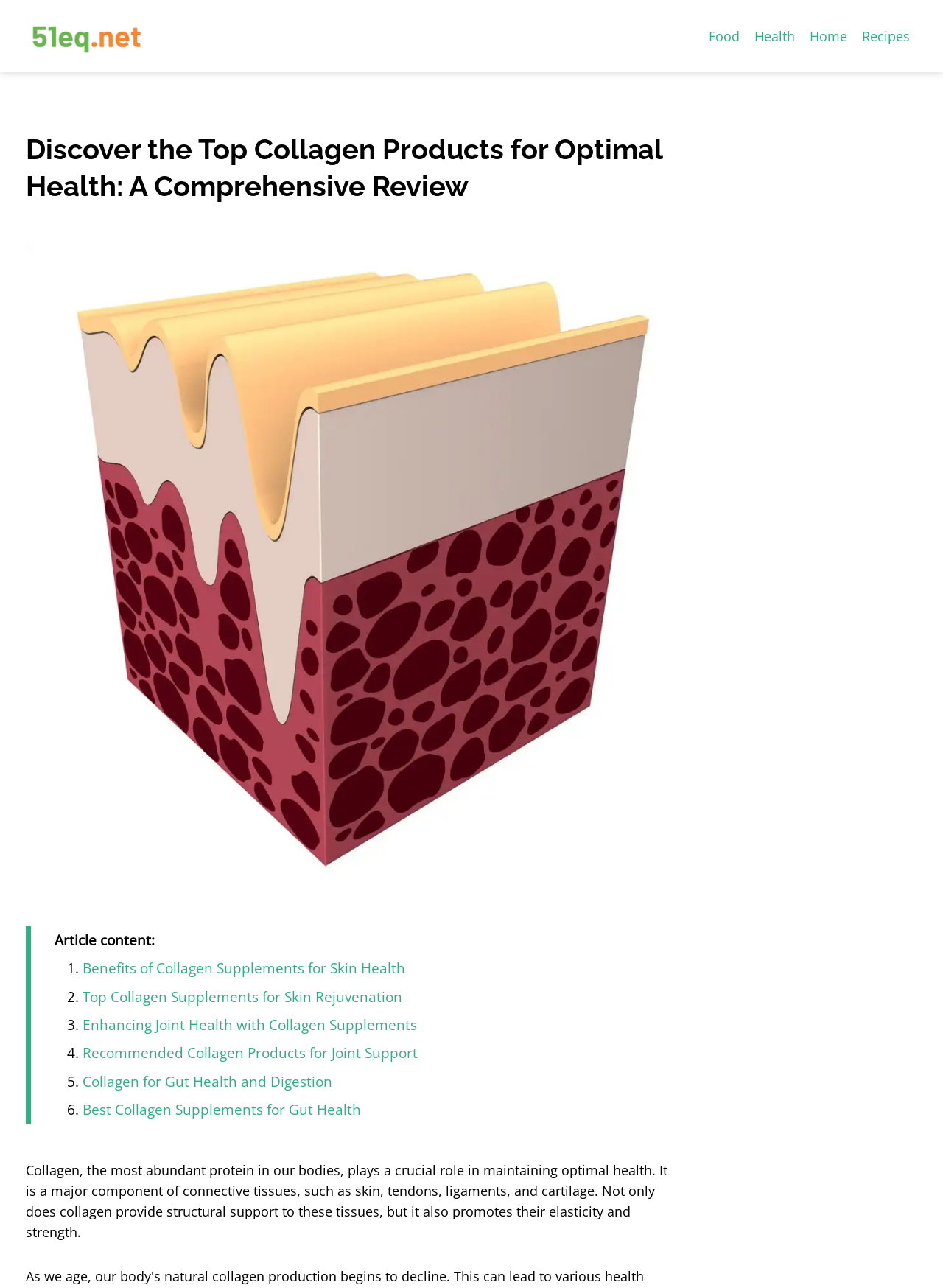Find the bounding box coordinates of the area that needs to be clicked in order to achieve the following instruction: "Learn about 'Collagen for Gut Health and Digestion'". The coordinates should be specified as four float numbers between 0 and 1, i.e., [left, top, right, bottom].

[0.088, 0.832, 0.353, 0.847]